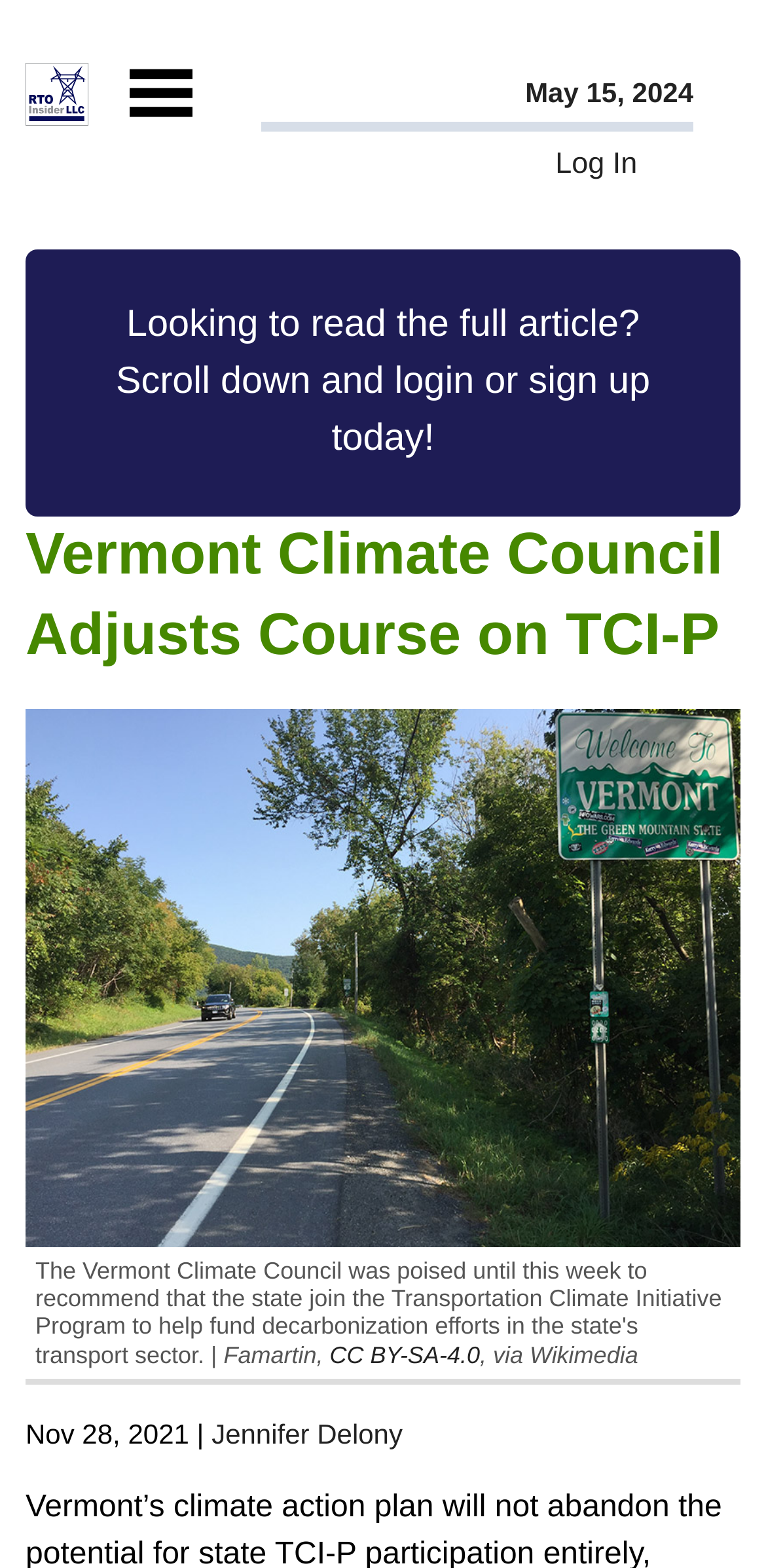Use a single word or phrase to answer this question: 
Who is the author of the article?

Jennifer Delony